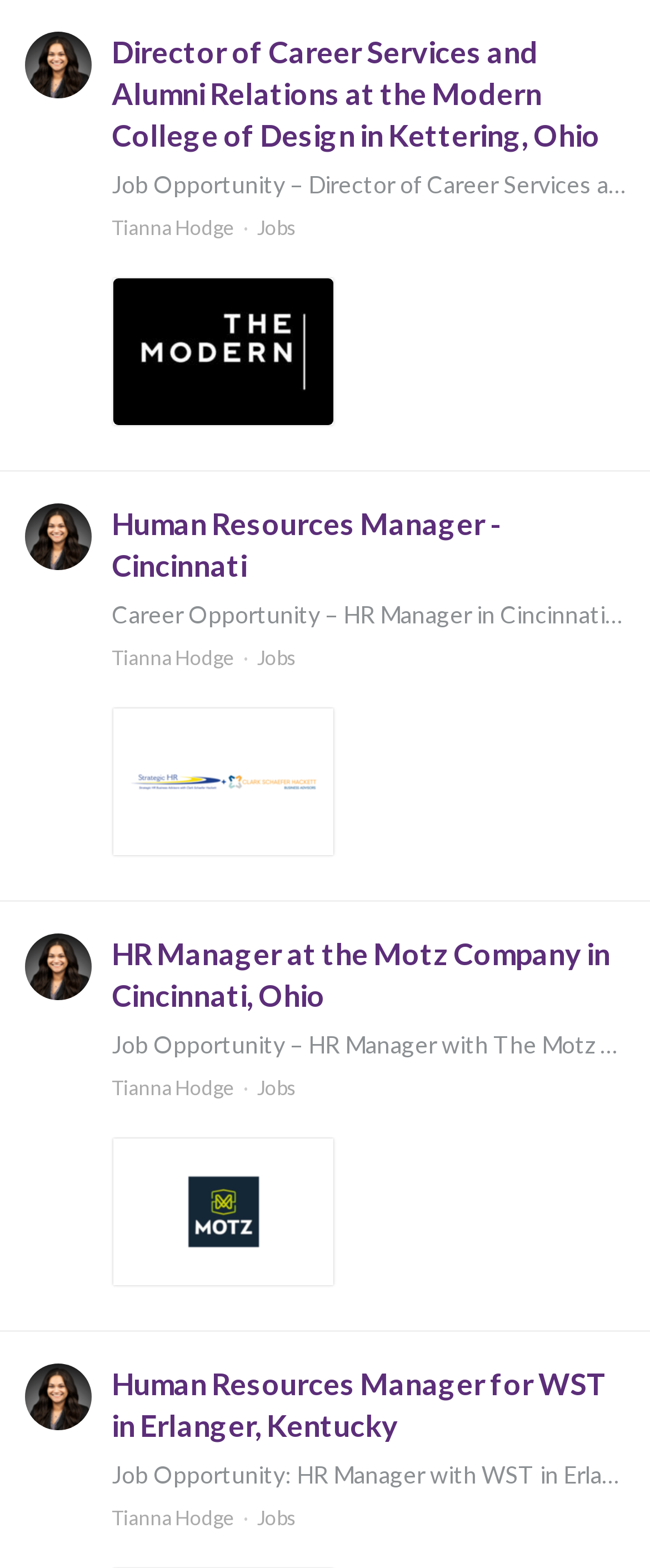Please indicate the bounding box coordinates for the clickable area to complete the following task: "View job opportunity for Director of Career Services and Alumni Relations". The coordinates should be specified as four float numbers between 0 and 1, i.e., [left, top, right, bottom].

[0.172, 0.02, 0.962, 0.1]